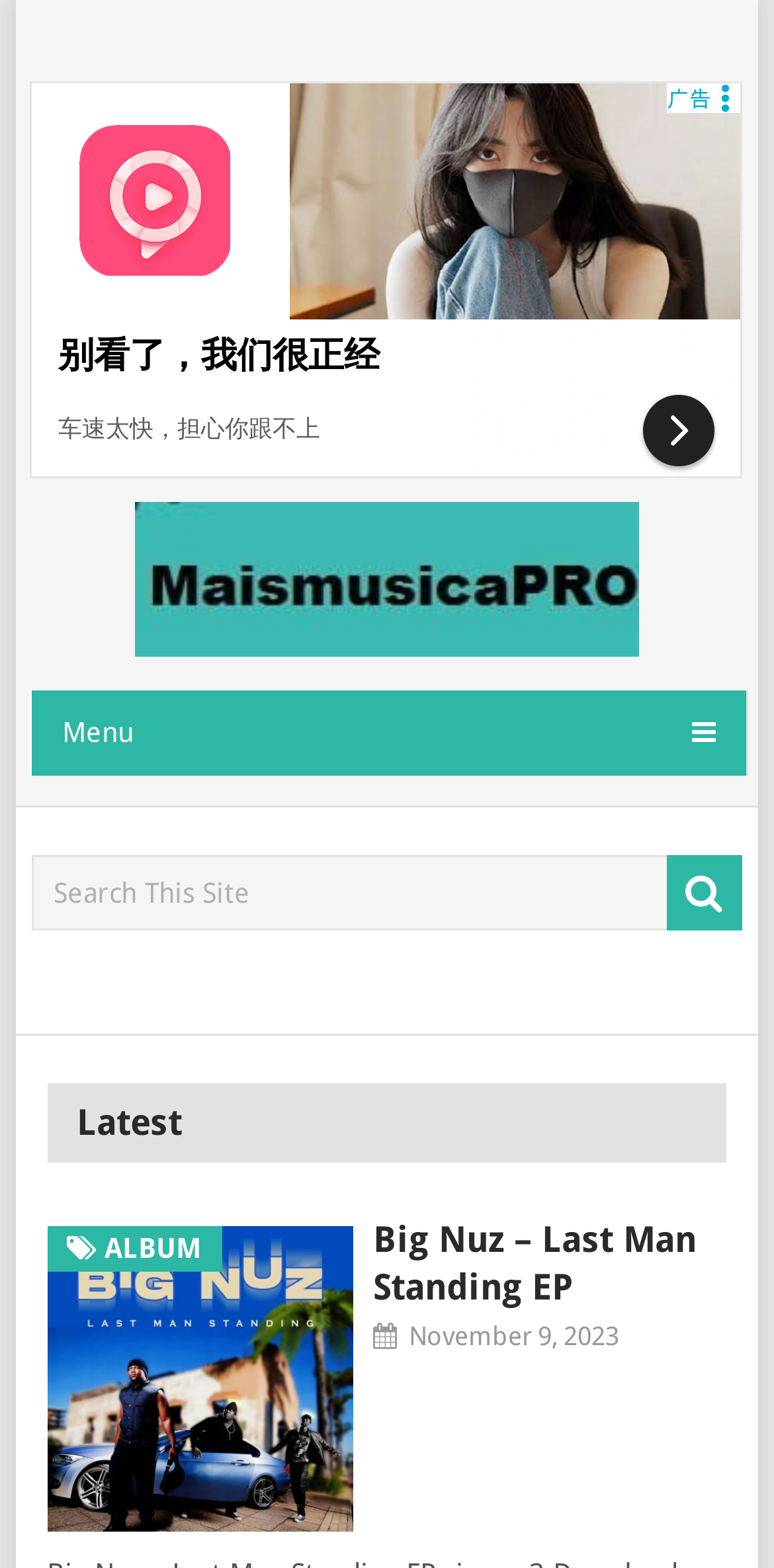Based on the image, give a detailed response to the question: What is the genre of the album 'Last Man Standing EP'?

The webpage does not explicitly mention the genre of the album 'Last Man Standing EP' by Big Nuz. However, based on the website's meta description, it is likely that the album belongs to one of the South African music genres such as Amapiano, SA hip hop, gQom, Deep House, or Maskandi.